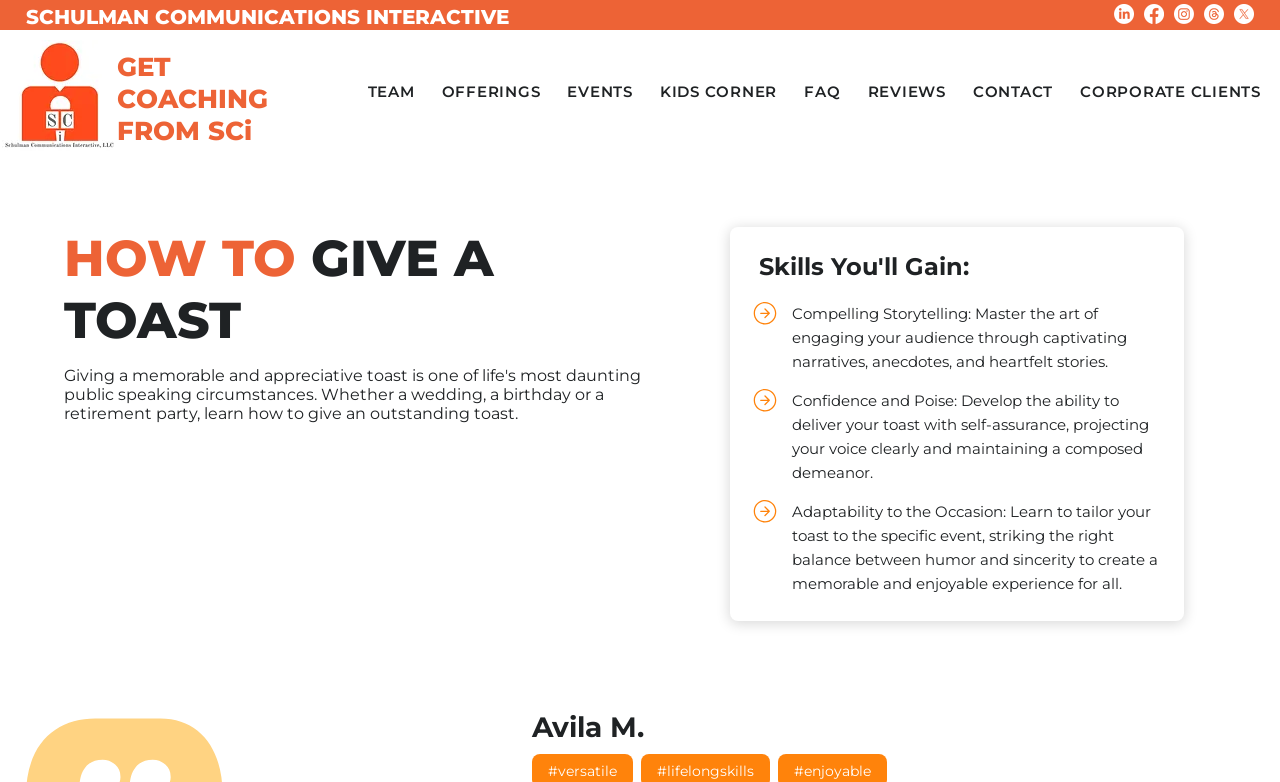What is the name of the company?
Please interpret the details in the image and answer the question thoroughly.

I determined the answer by looking at the heading element with the text 'SCHULMAN COMMUNICATIONS INTERACTIVE' which is located at the top of the webpage, indicating that it is the company name.